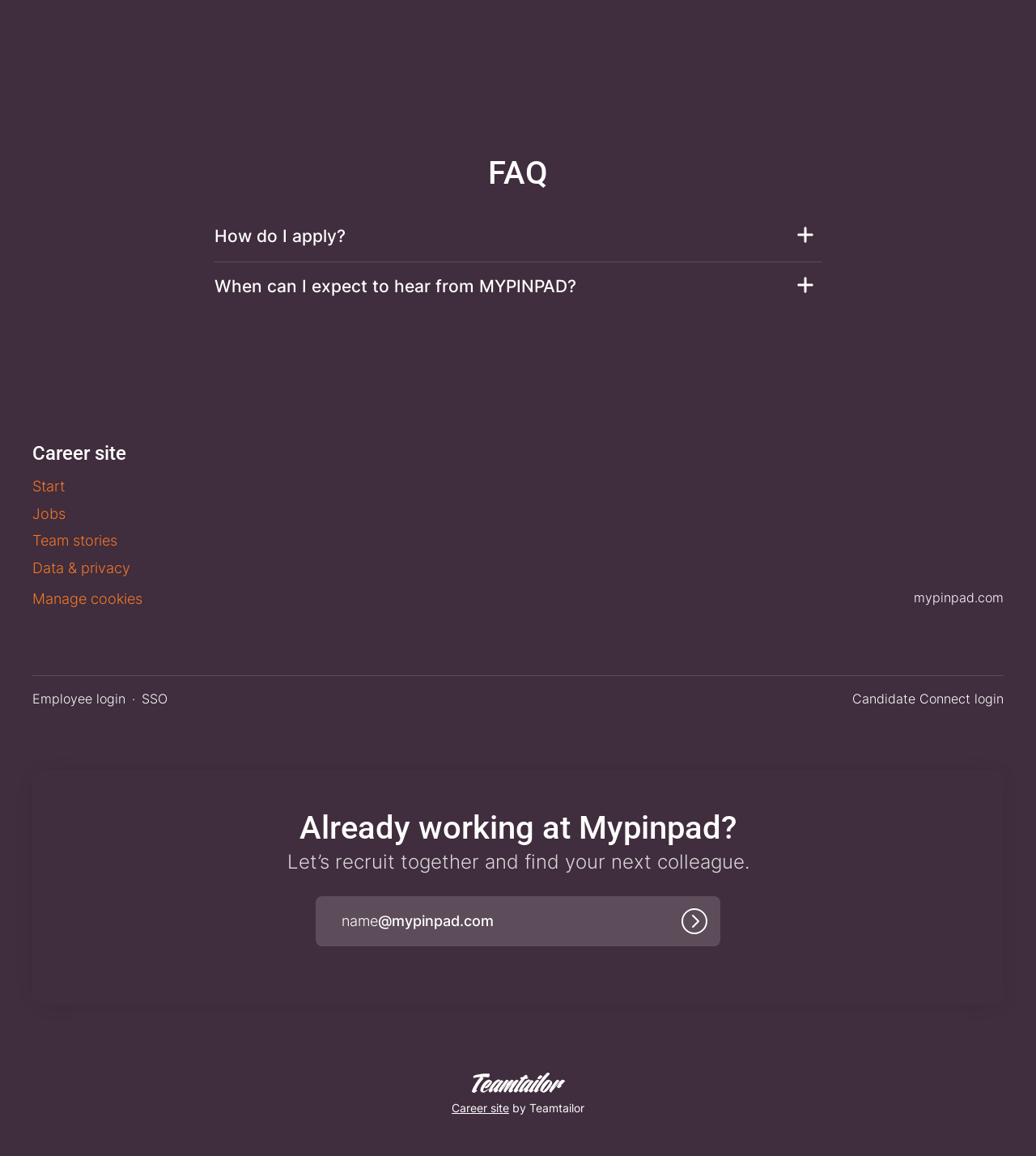Answer the question below using just one word or a short phrase: 
How many links are there in the footer?

7